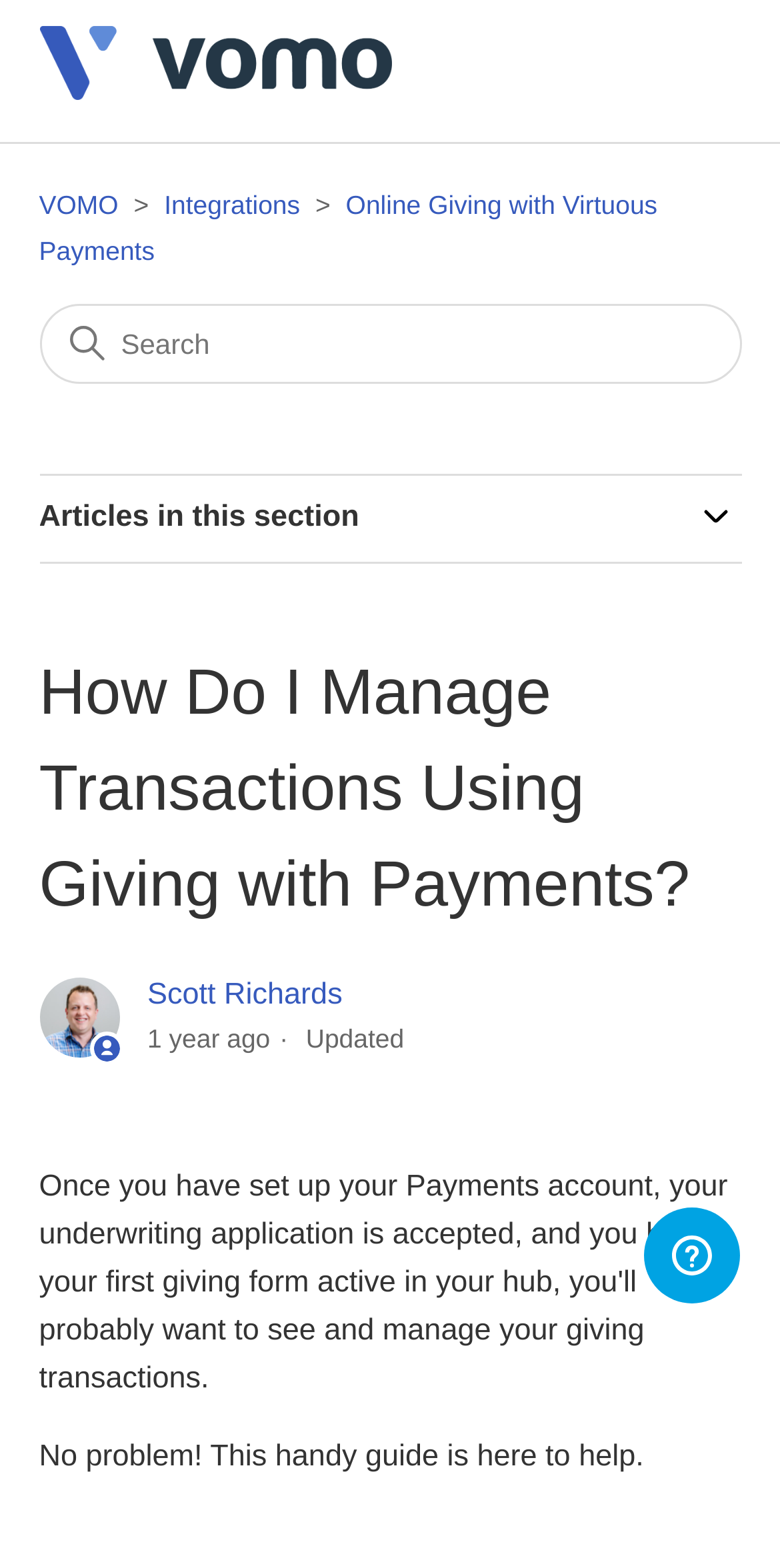Please identify the bounding box coordinates of the area I need to click to accomplish the following instruction: "search for something".

[0.05, 0.194, 0.95, 0.245]